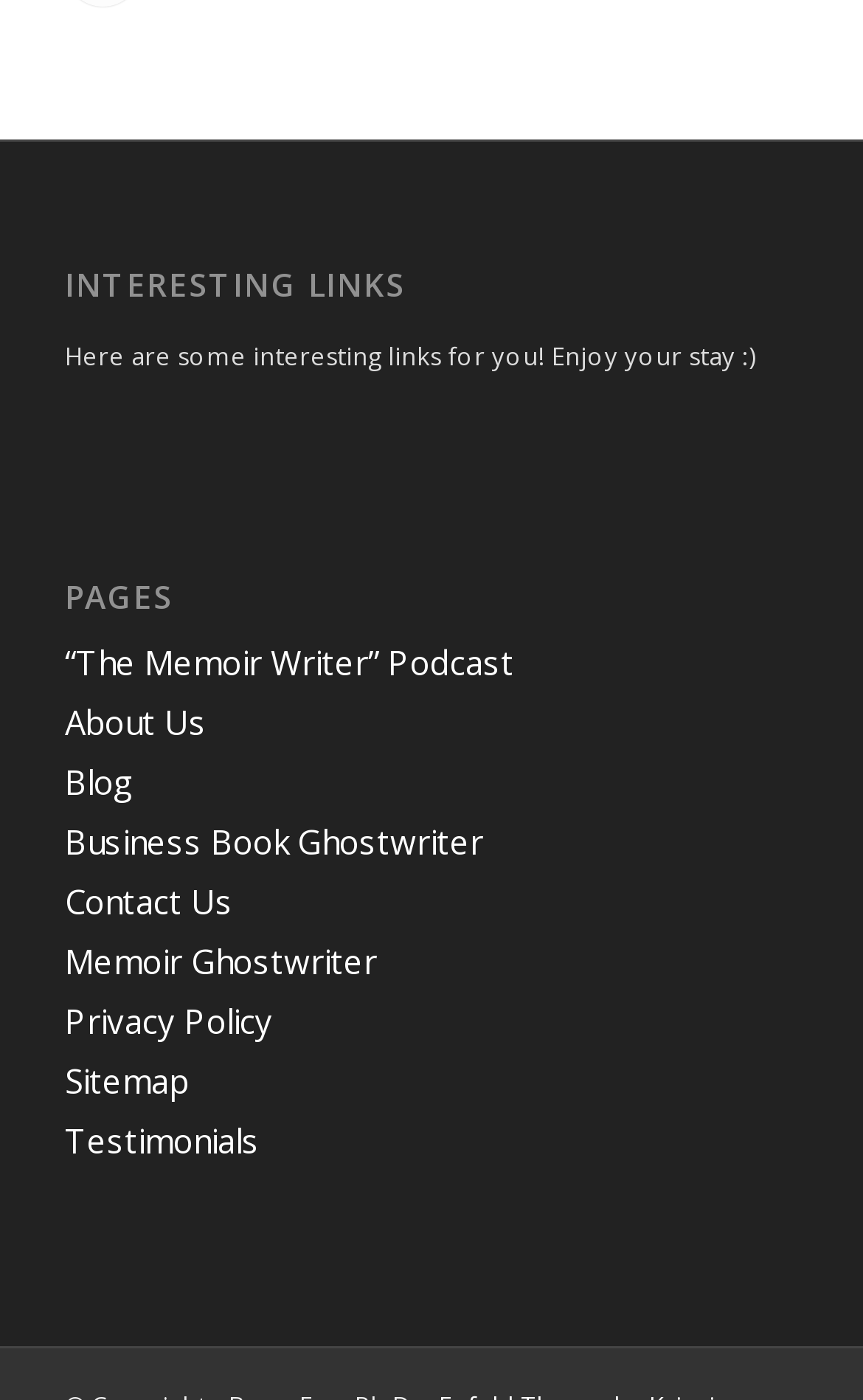Extract the bounding box coordinates for the UI element described by the text: "“The Memoir Writer” Podcast". The coordinates should be in the form of [left, top, right, bottom] with values between 0 and 1.

[0.075, 0.456, 0.596, 0.488]